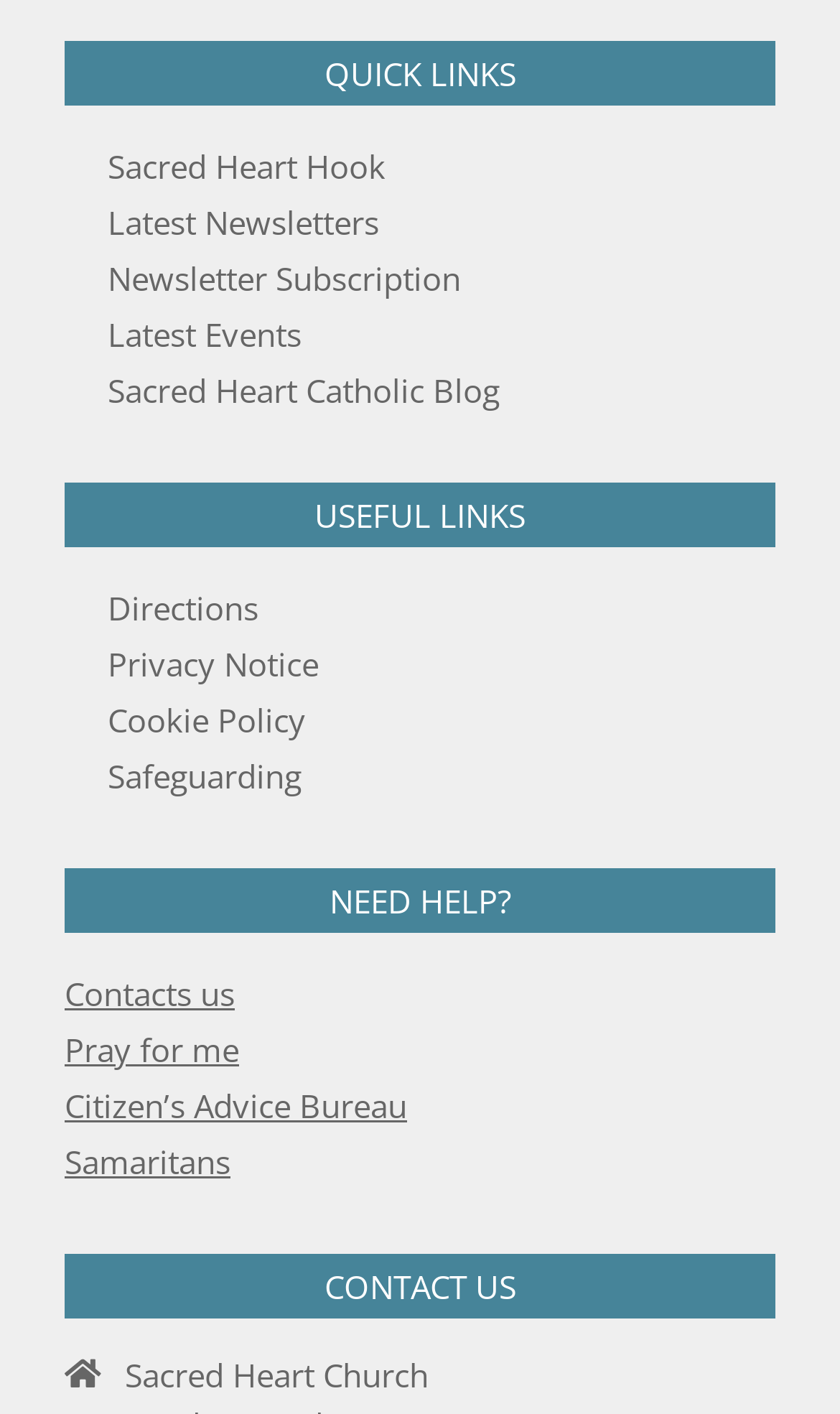Please find the bounding box for the UI element described by: "parent_node: That Website Dude".

None